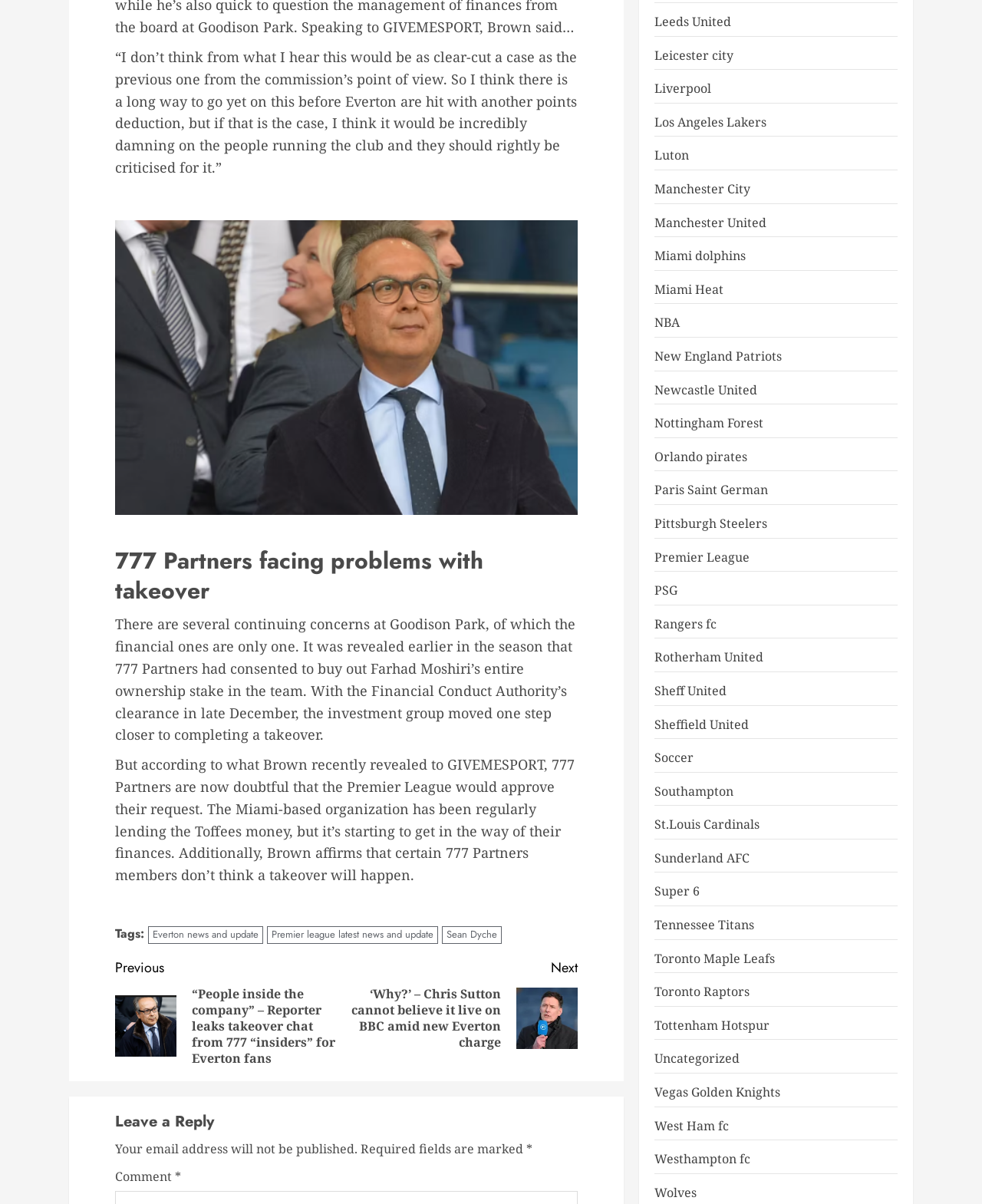Identify the bounding box coordinates of the region that needs to be clicked to carry out this instruction: "Input your email". Provide these coordinates as four float numbers ranging from 0 to 1, i.e., [left, top, right, bottom].

None